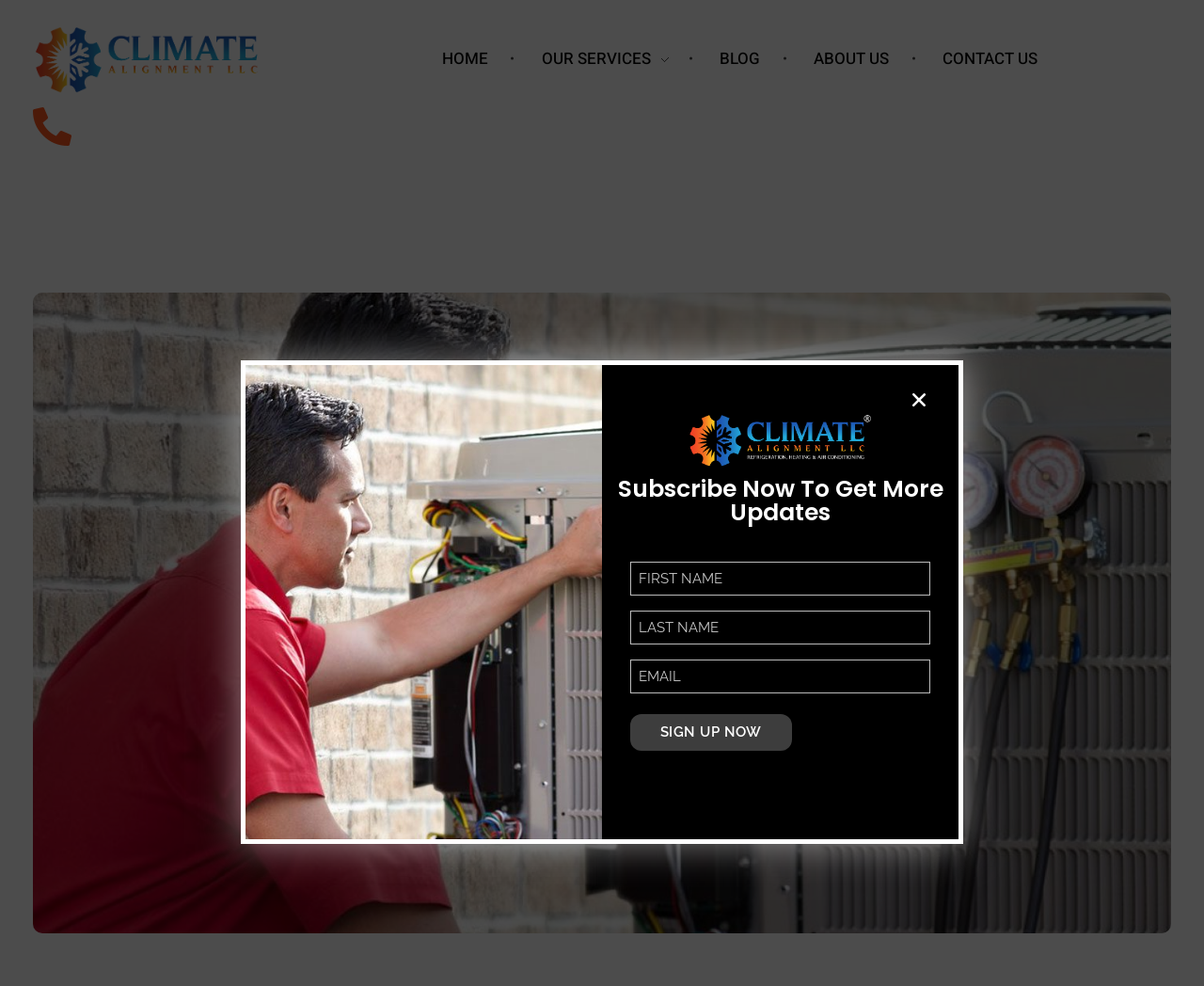What is the primary heading on this webpage?

5 Qualities that Your AC Service Company Must Have